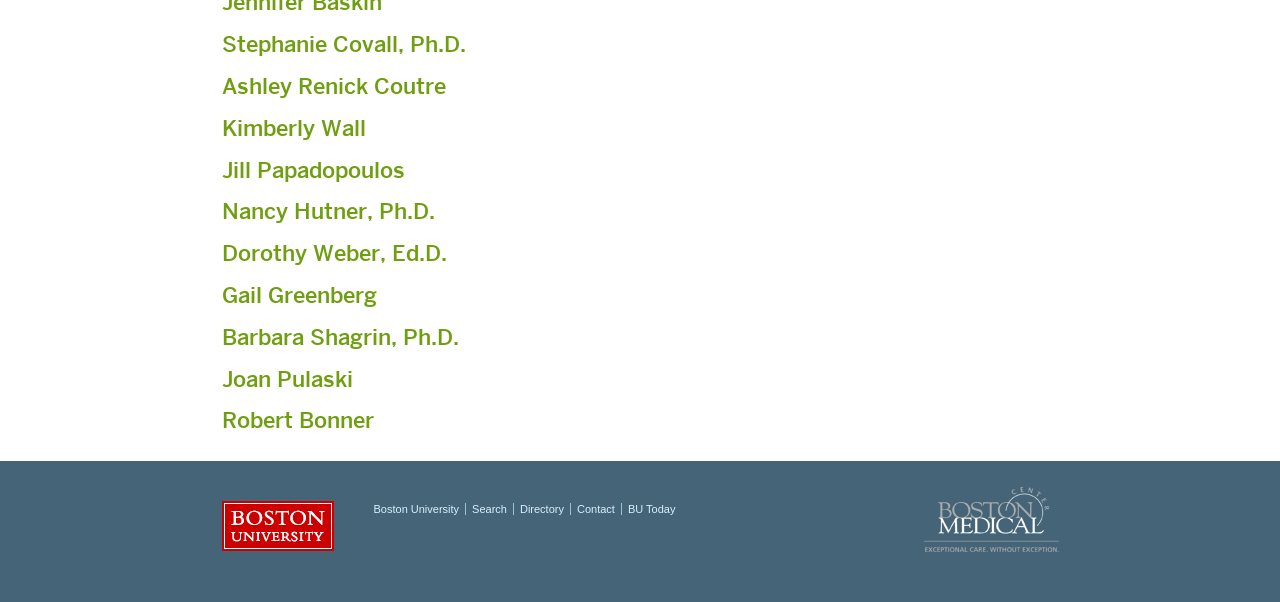What is the affiliation of the people listed?
Using the visual information, respond with a single word or phrase.

Boston University